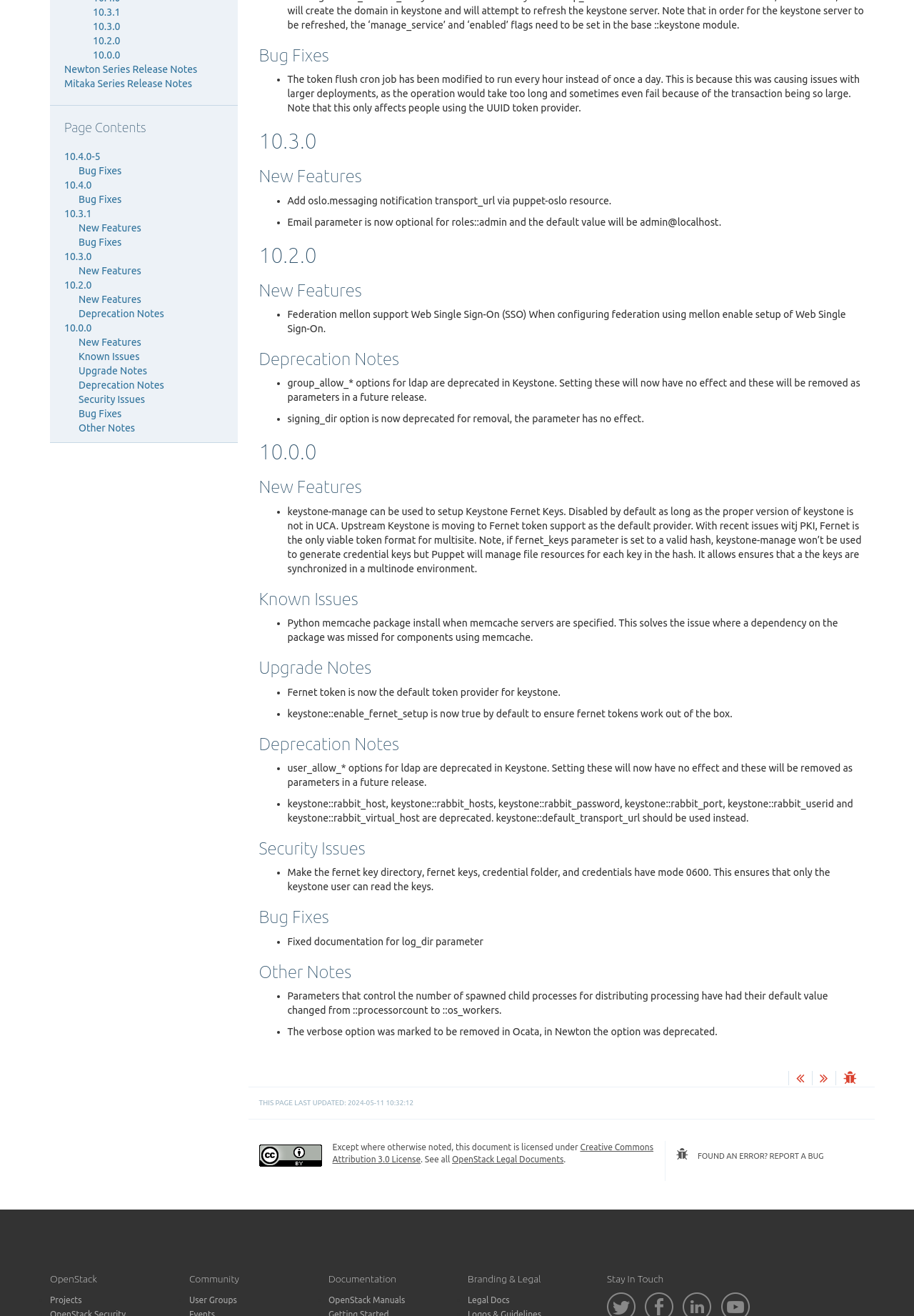Locate the bounding box of the user interface element based on this description: "Home".

None